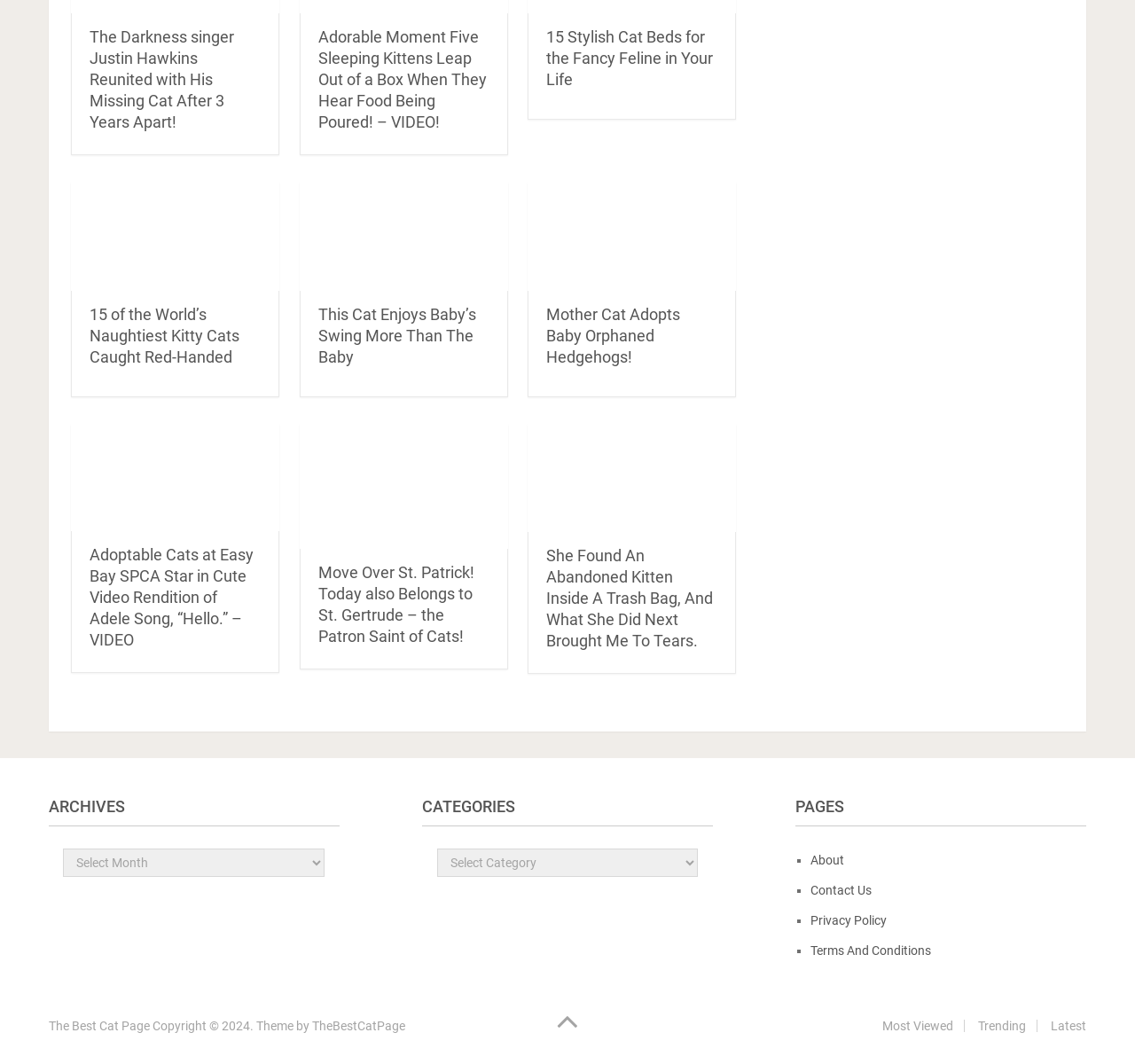Locate the bounding box coordinates of the clickable region to complete the following instruction: "Check out Adoptable Cats at Easy Bay SPCA Star in Cute Video Rendition of Adele Song, “Hello.” – VIDEO."

[0.079, 0.512, 0.23, 0.612]